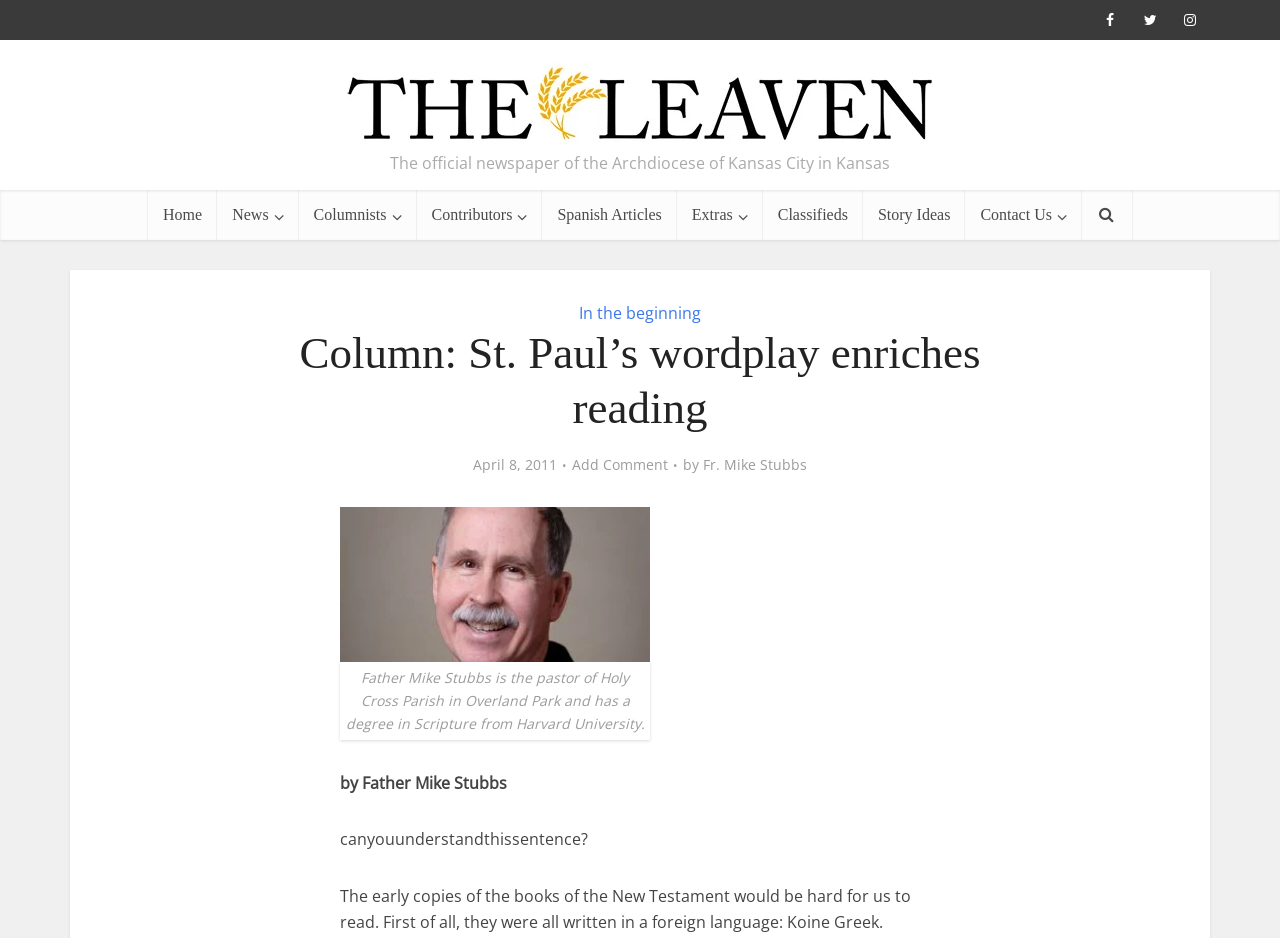Using the information in the image, give a detailed answer to the following question: What is the name of the newspaper?

I found the answer by looking at the top-left corner of the webpage, where the image and text 'The Leaven Catholic Newspaper' are located, indicating the name of the newspaper.